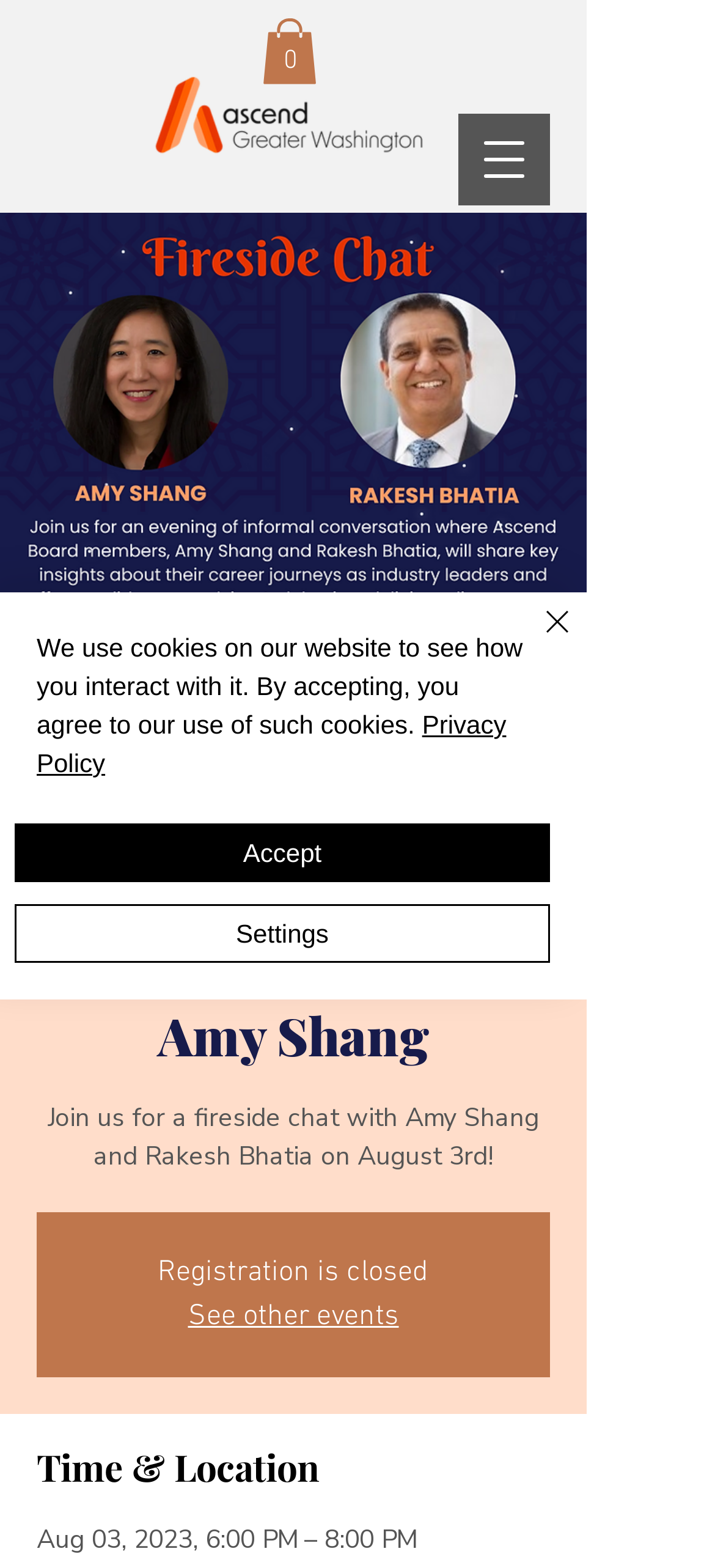Find the bounding box of the element with the following description: "0". The coordinates must be four float numbers between 0 and 1, formatted as [left, top, right, bottom].

[0.367, 0.012, 0.444, 0.054]